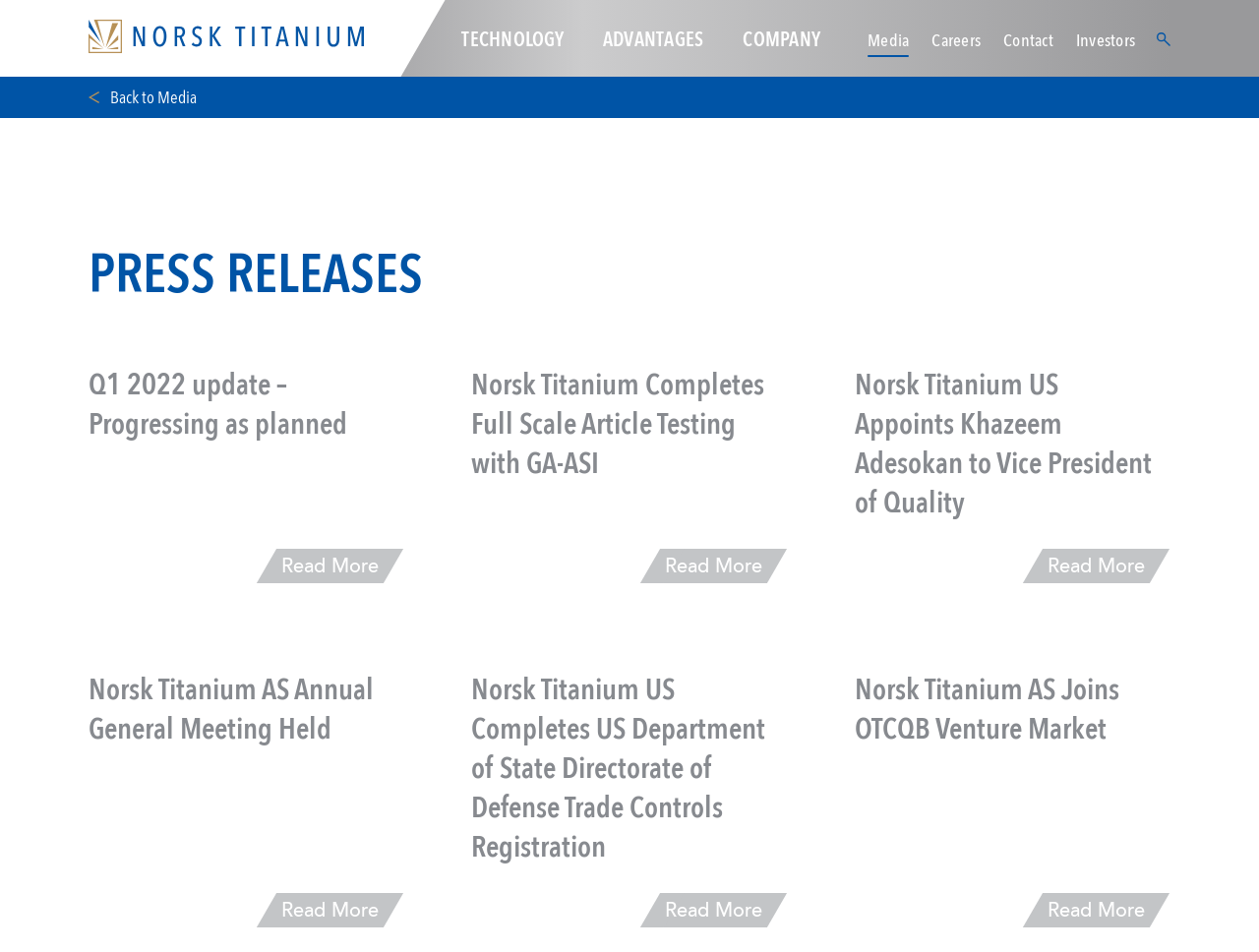Kindly respond to the following question with a single word or a brief phrase: 
What is the position of the 'Careers' link?

Top right